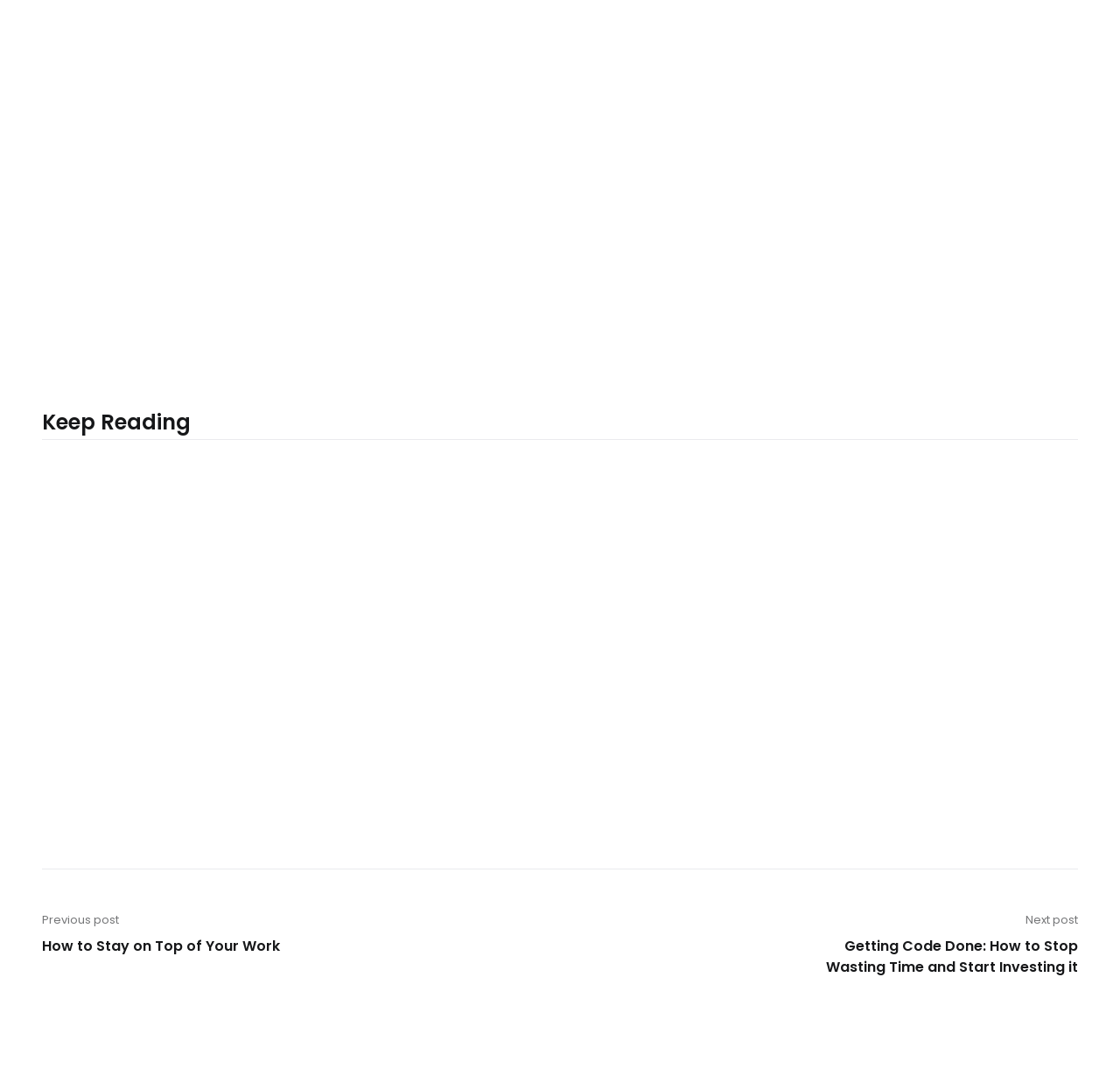Based on the image, please respond to the question with as much detail as possible:
What is the date of the second article?

I looked at the second article element and found the link element with the text 'November 18, 2020' which is the date of the article.